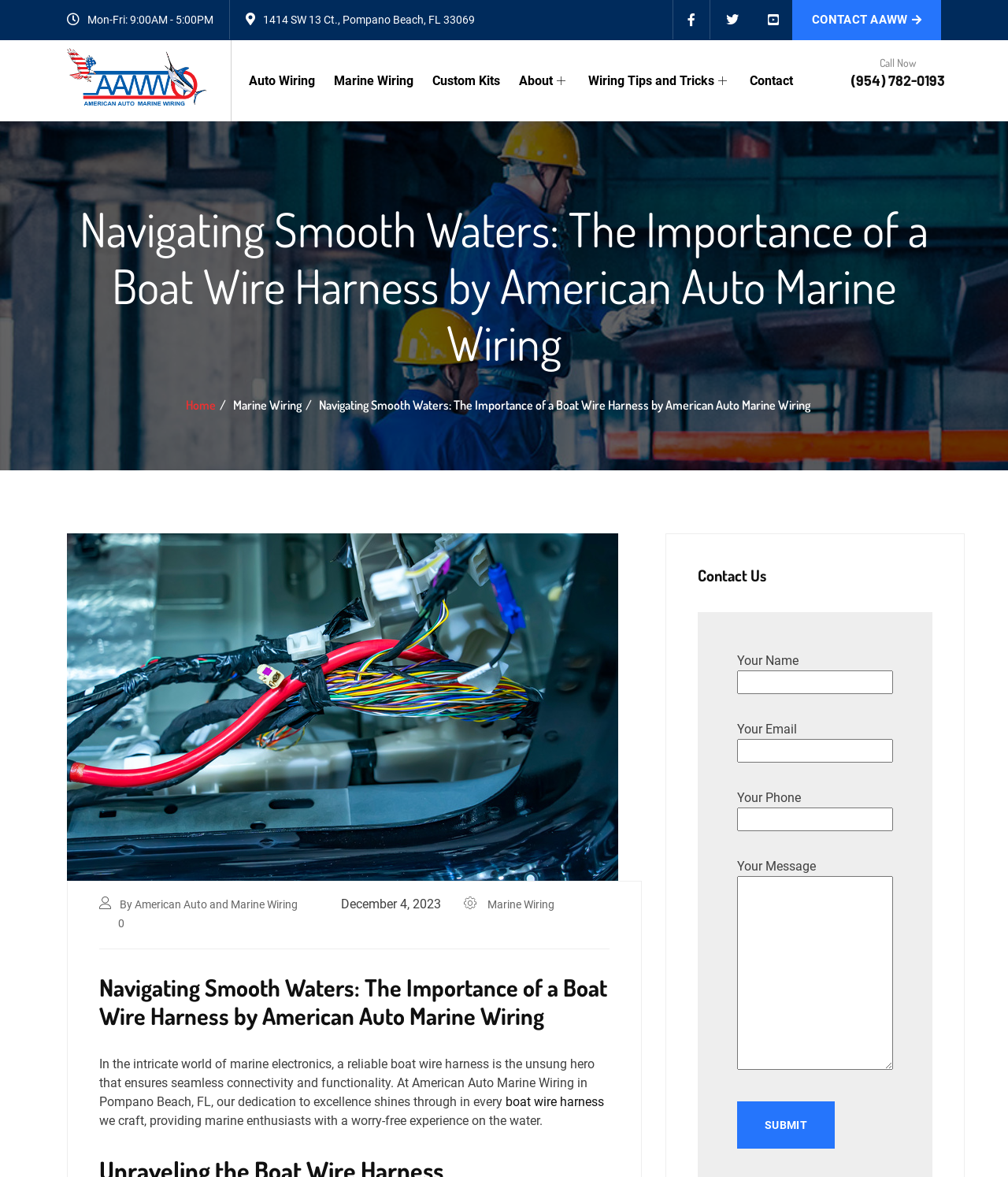Can you extract the headline from the webpage for me?

Navigating Smooth Waters: The Importance of a Boat Wire Harness by American Auto Marine Wiring